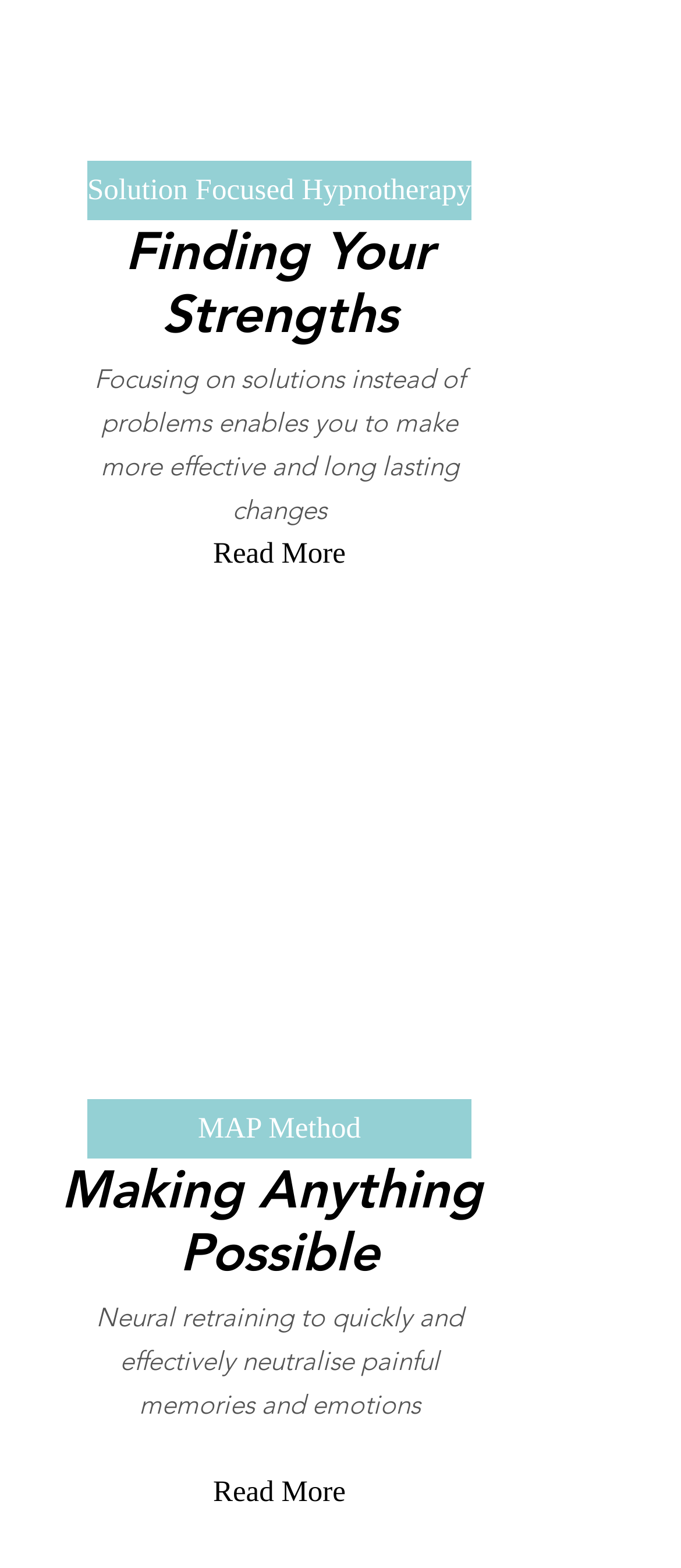Please provide a detailed answer to the question below based on the screenshot: 
How many 'Read More' links are on the webpage?

There are two 'Read More' links on the webpage, one below the text 'Focusing on solutions instead of problems enables you to make more effective and long lasting changes' and another below the text 'Neural retraining to quickly and effectively neutralise painful memories and emotions'.